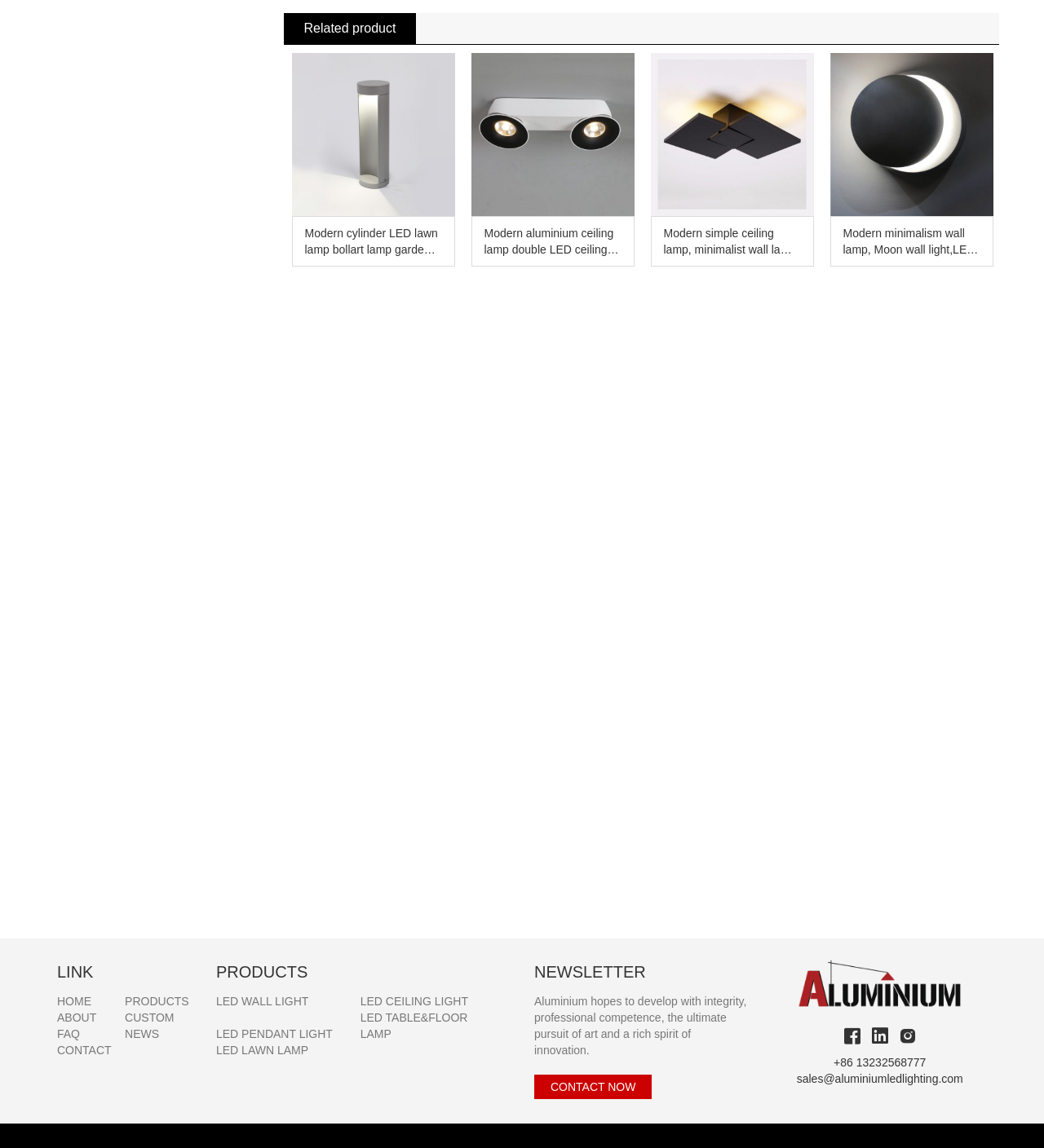Please locate the bounding box coordinates for the element that should be clicked to achieve the following instruction: "Learn about the OEM service". Ensure the coordinates are given as four float numbers between 0 and 1, i.e., [left, top, right, bottom].

[0.284, 0.58, 0.488, 0.605]